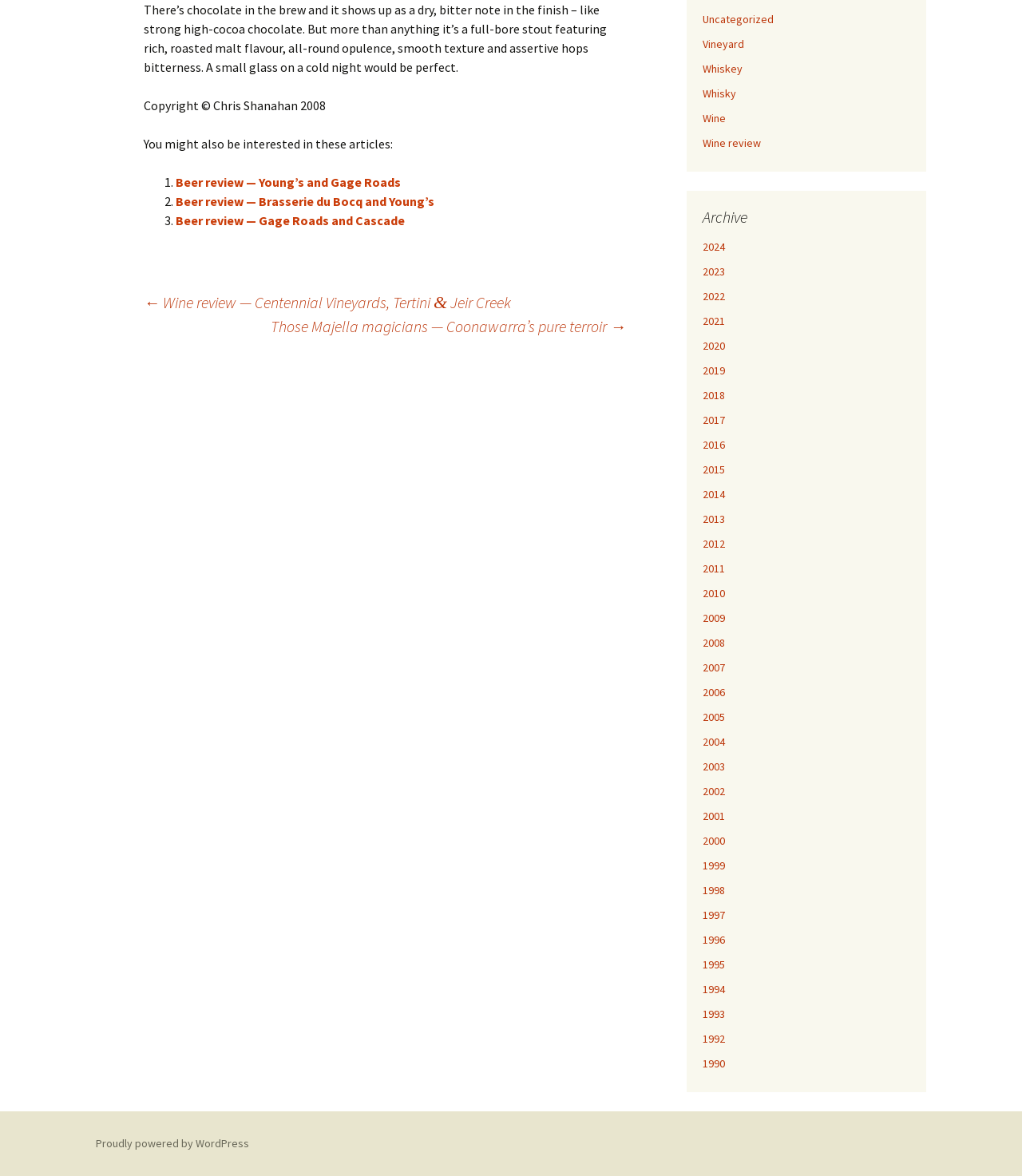Given the element description Wine review, predict the bounding box coordinates for the UI element in the webpage screenshot. The format should be (top-left x, top-left y, bottom-right x, bottom-right y), and the values should be between 0 and 1.

[0.688, 0.115, 0.745, 0.128]